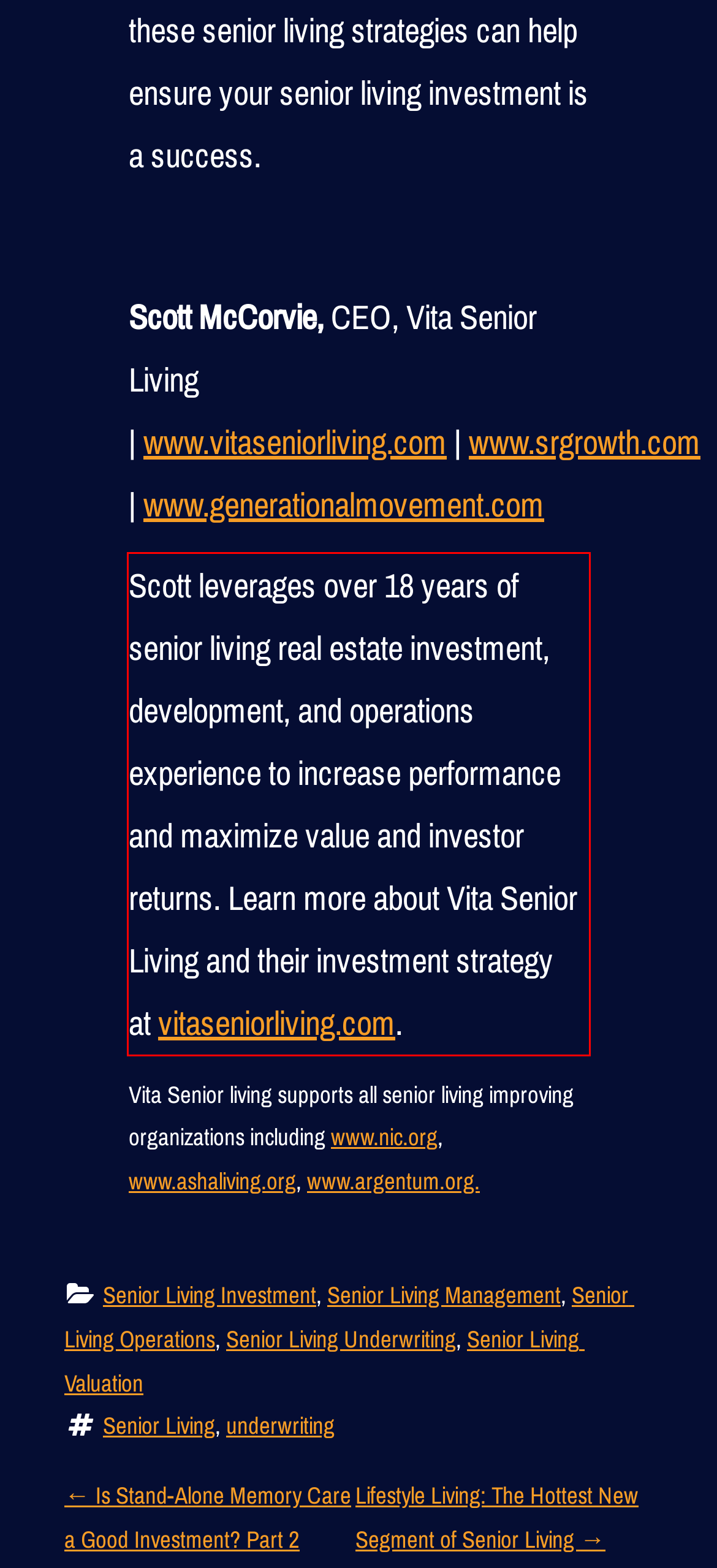Analyze the red bounding box in the provided webpage screenshot and generate the text content contained within.

Scott leverages over 18 years of senior living real estate investment, development, and operations experience to increase performance and maximize value and investor returns. Learn more about Vita Senior Living and their investment strategy at vitaseniorliving.com.